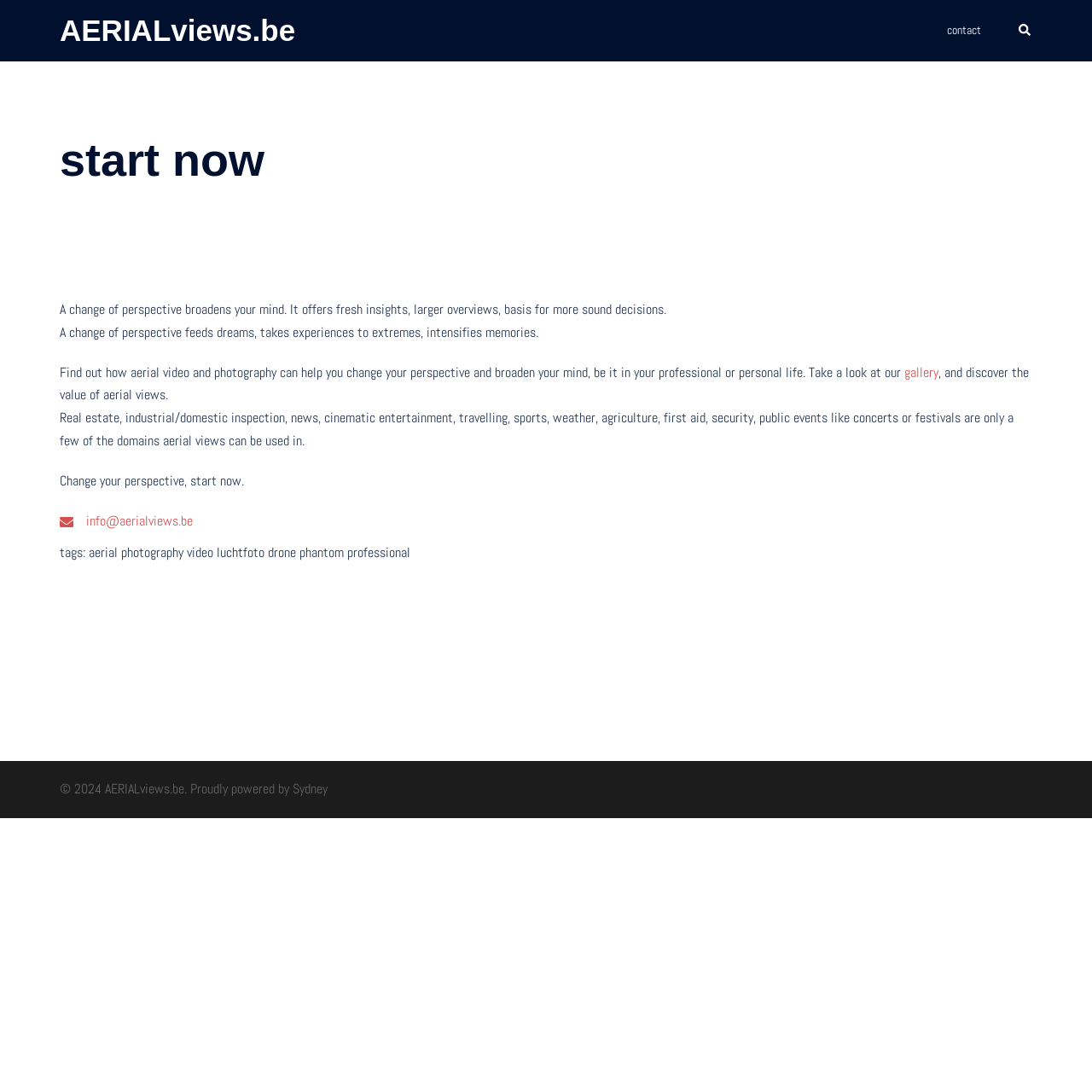Provide an in-depth description of the elements and layout of the webpage.

The webpage is about AERIALviews.be, a company that provides aerial video and photography services. At the top left, there is a link to the company's homepage, and at the top right, there are links to "contact" and "Search" with a small magnifying glass icon. 

Below the top navigation, there is a main section that takes up most of the page. It starts with a header that says "Start now!" in a prominent font. 

Following the header, there are three paragraphs of text that describe the benefits of changing one's perspective, how it can broaden one's mind, and how aerial video and photography can help achieve this. The text also mentions that aerial views can be used in various domains such as real estate, industrial inspection, news, and entertainment.

After the text, there is a call-to-action link to a "gallery" and a brief statement about discovering the value of aerial views. 

Below this, there is a list of domains where aerial views can be applied, followed by another call-to-action to "Change your perspective, start now." 

To the right of this text, there is a small image, and below it, there is a link to "info@aerialviews.be" and a list of tags related to aerial photography and videography.

At the very bottom of the page, there is a copyright notice that says "© 2024 AERIALviews.be" and a mention that the site is powered by Sydney.